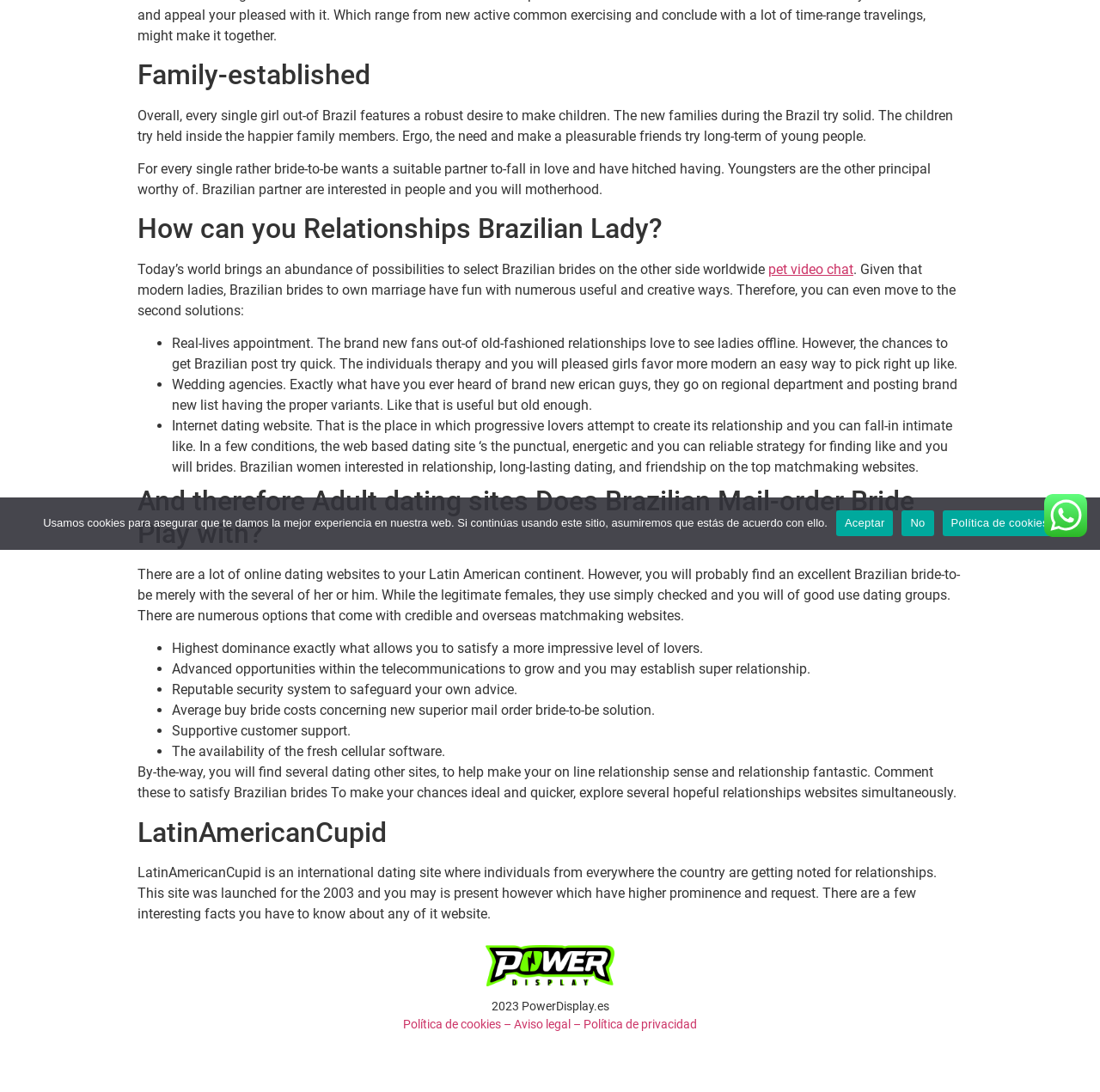Determine the bounding box coordinates for the HTML element mentioned in the following description: "Política de privacidad". The coordinates should be a list of four floats ranging from 0 to 1, represented as [left, top, right, bottom].

[0.53, 0.932, 0.634, 0.944]